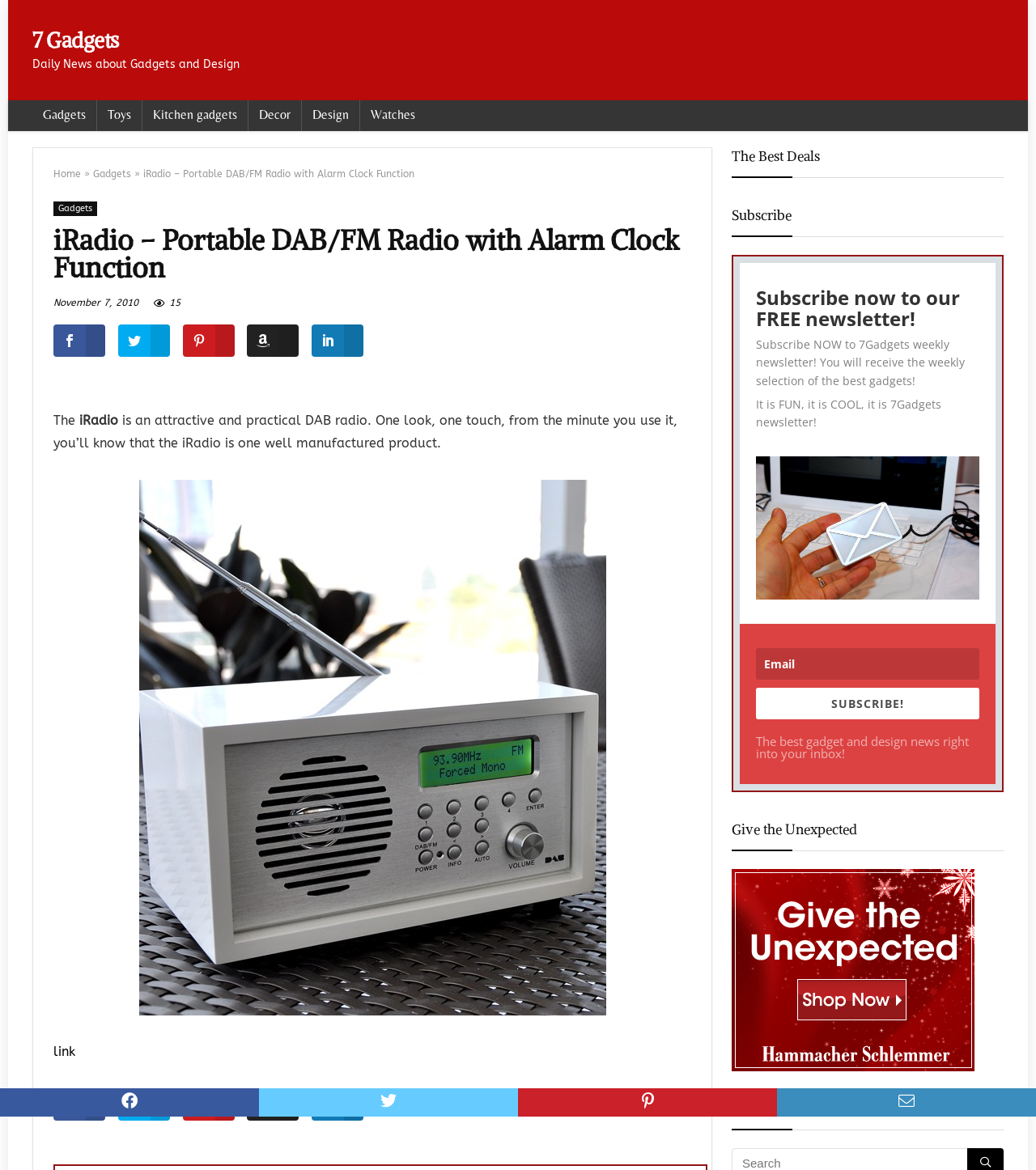Carefully observe the image and respond to the question with a detailed answer:
What is the purpose of the 'Give the Unexpected' section?

The purpose of the 'Give the Unexpected' section is to provide a gift guide, which can be inferred from the static text 'Give the Unexpected' and the link 'Give the Unexpected: Hammacher Schlemmer Gift Guide'.